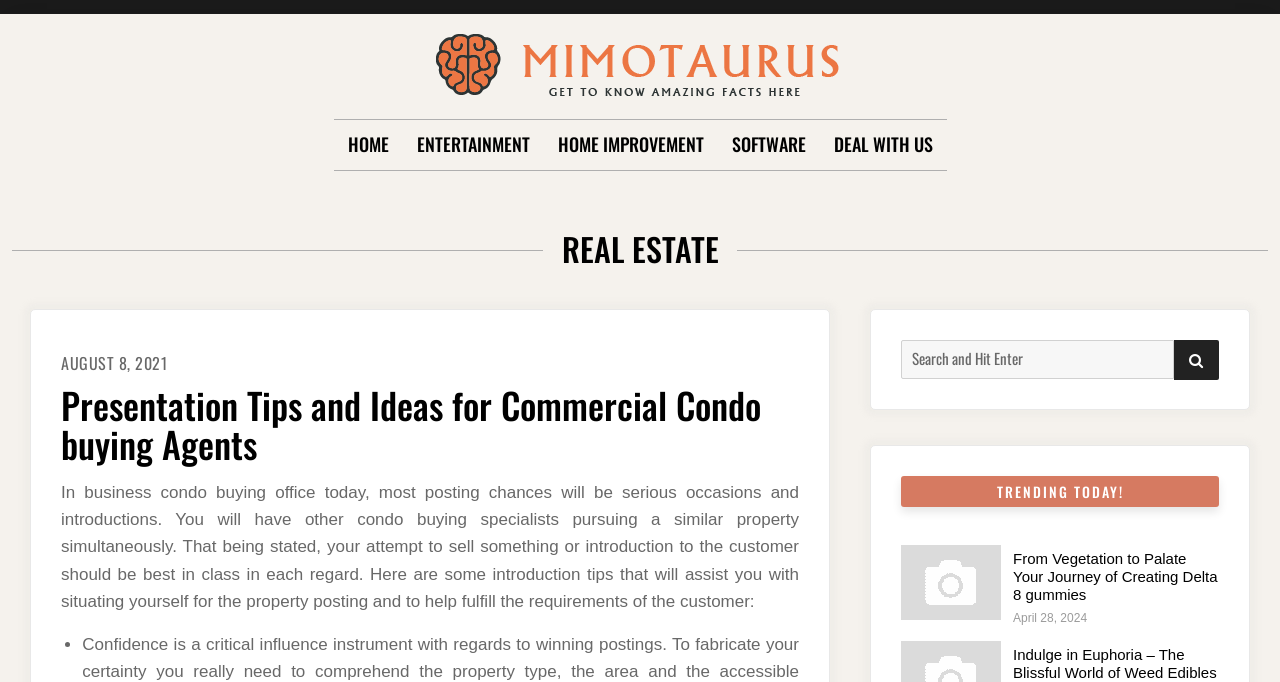How many navigation links are available in the primary menu?
Please answer the question with as much detail and depth as you can.

The primary menu has 5 navigation links: 'HOME', 'ENTERTAINMENT', 'HOME IMPROVEMENT', 'SOFTWARE', and 'DEAL WITH US'.